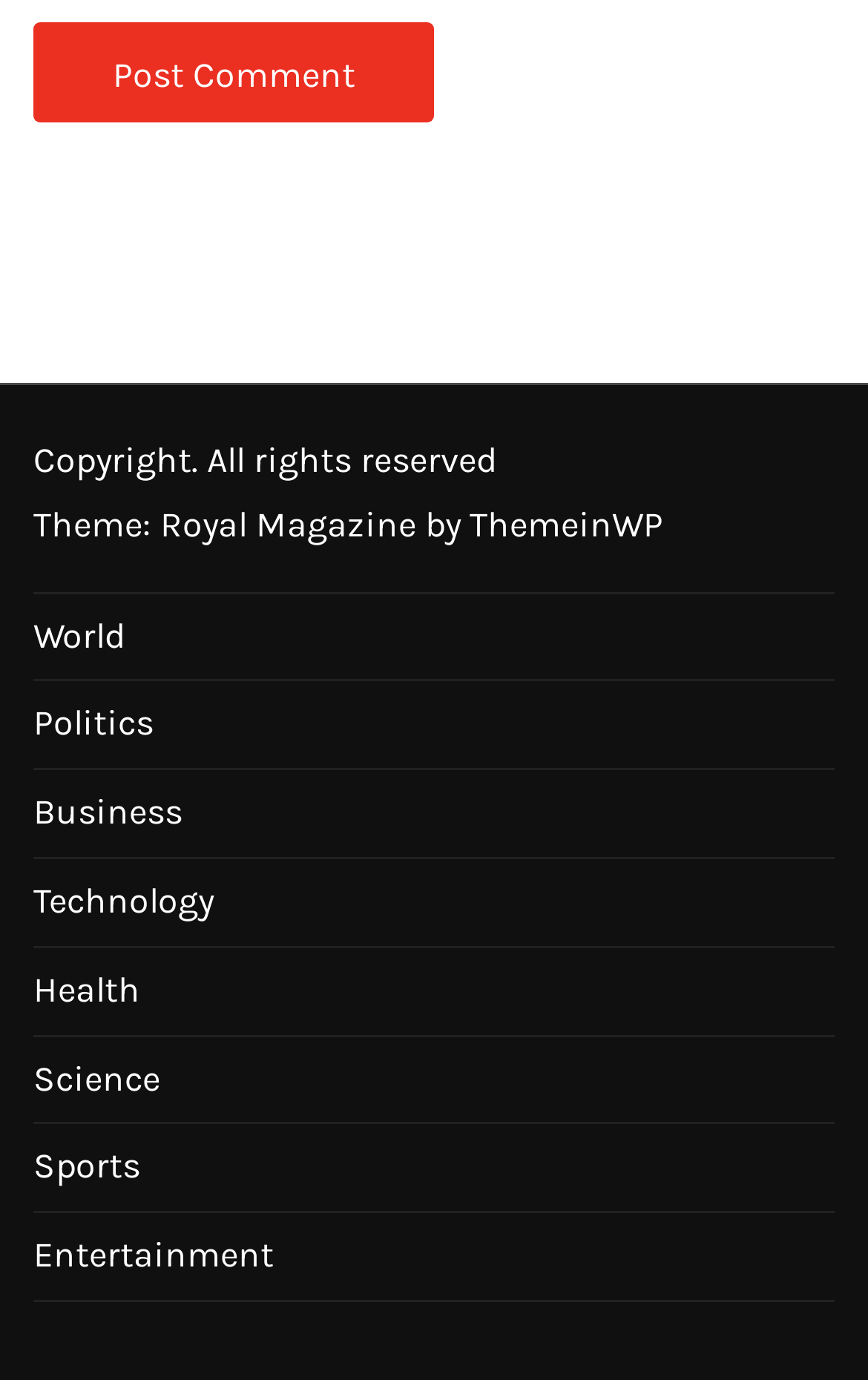How many links are there at the bottom of the webpage?
Based on the content of the image, thoroughly explain and answer the question.

I counted the number of links at the bottom of the webpage, which are 'ThemeinWP', 'World', 'Politics', 'Business', 'Technology', 'Health', 'Science', 'Sports', and 'Entertainment', and found that there are 9 links in total.